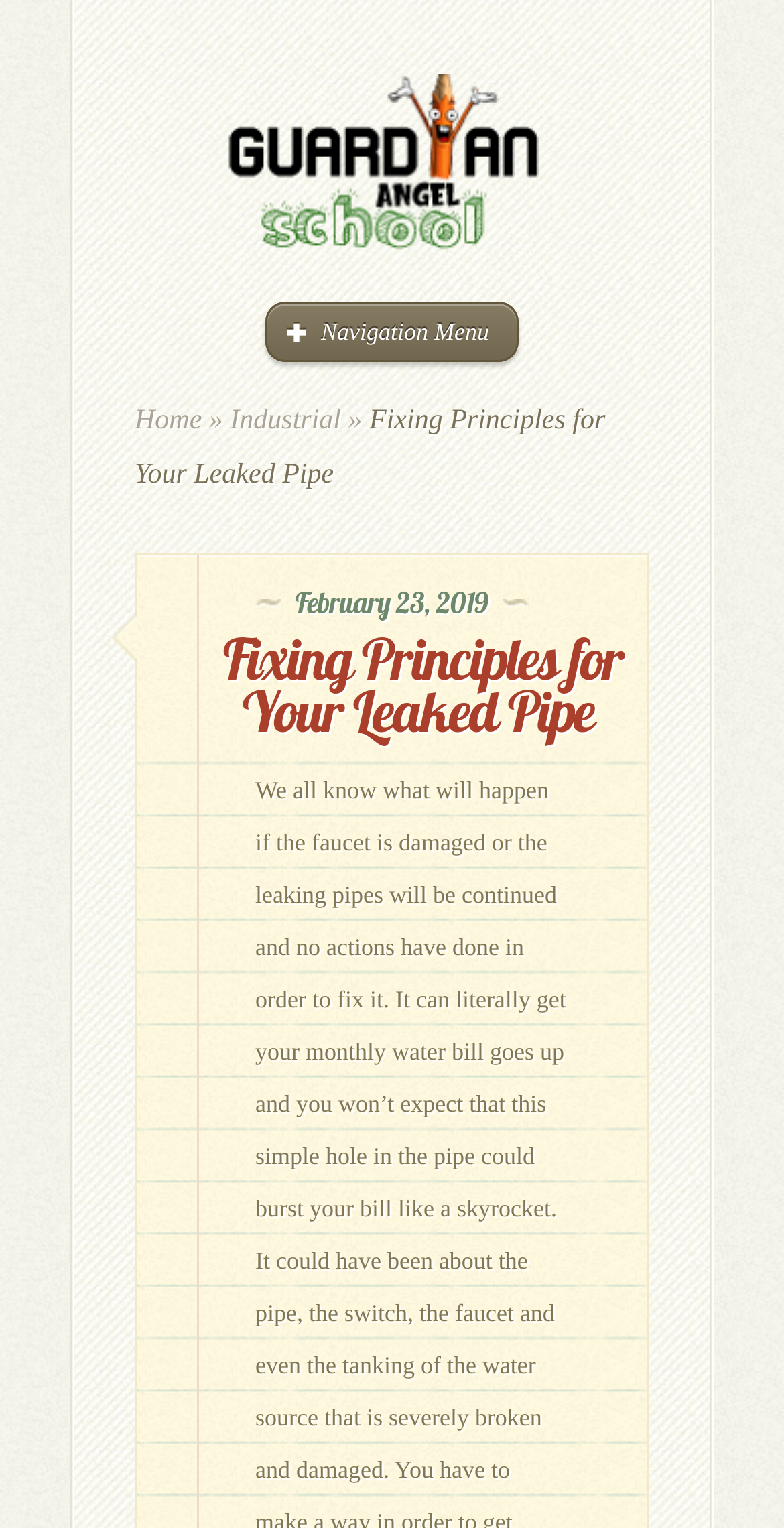What is the title of the article?
From the image, respond with a single word or phrase.

Fixing Principles for Your Leaked Pipe